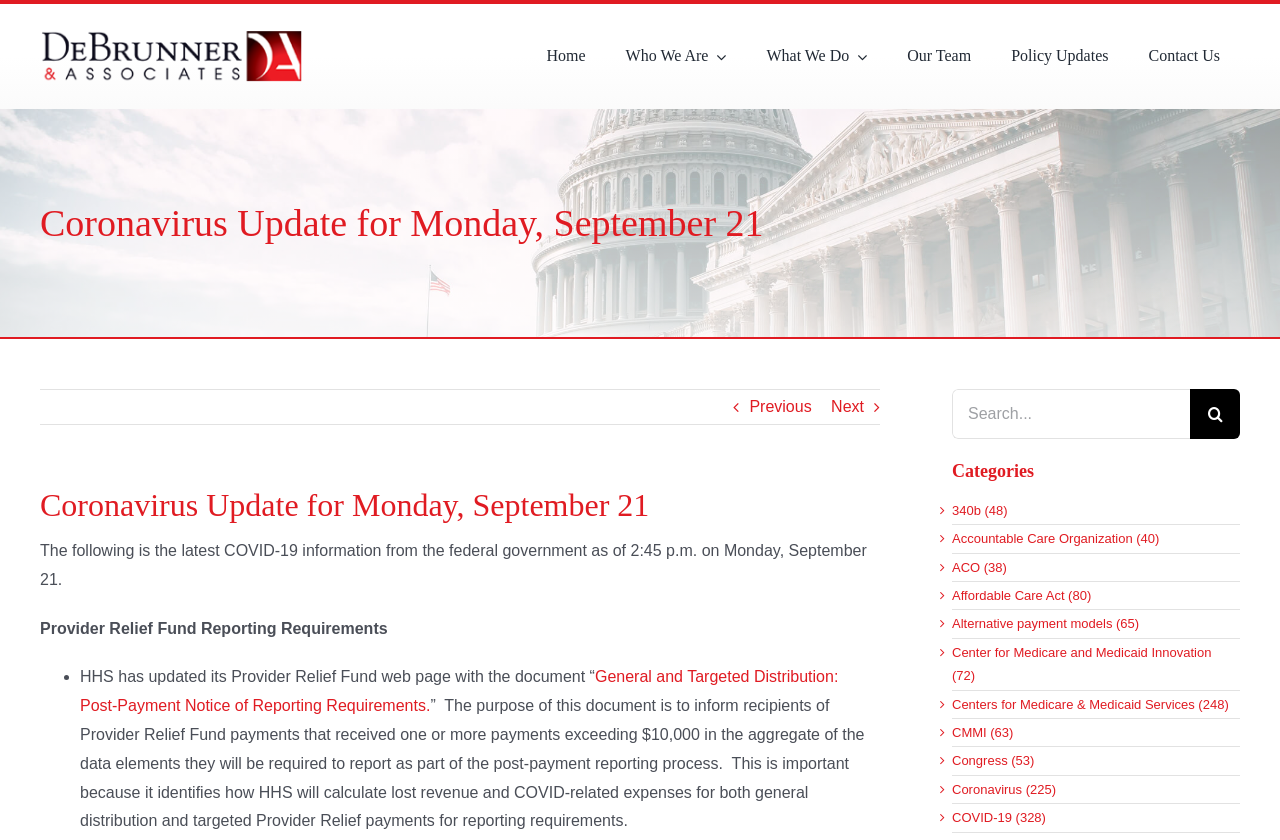What is the search button icon?
Using the visual information, reply with a single word or short phrase.

